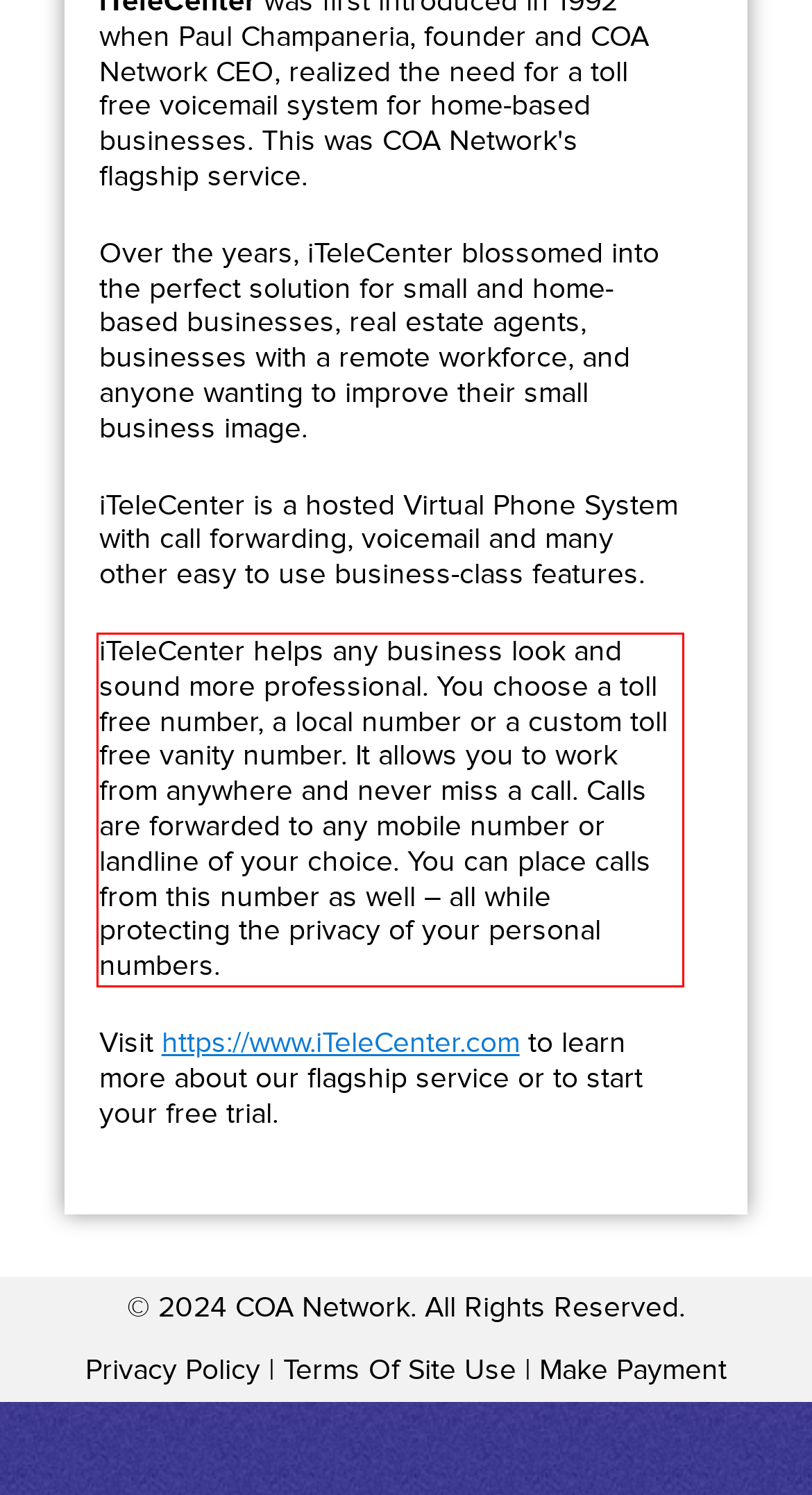Please perform OCR on the text content within the red bounding box that is highlighted in the provided webpage screenshot.

iTeleCenter helps any business look and sound more professional. You choose a toll free number, a local number or a custom toll free vanity number. It allows you to work from anywhere and never miss a call. Calls are forwarded to any mobile number or landline of your choice. You can place calls from this number as well – all while protecting the privacy of your personal numbers.